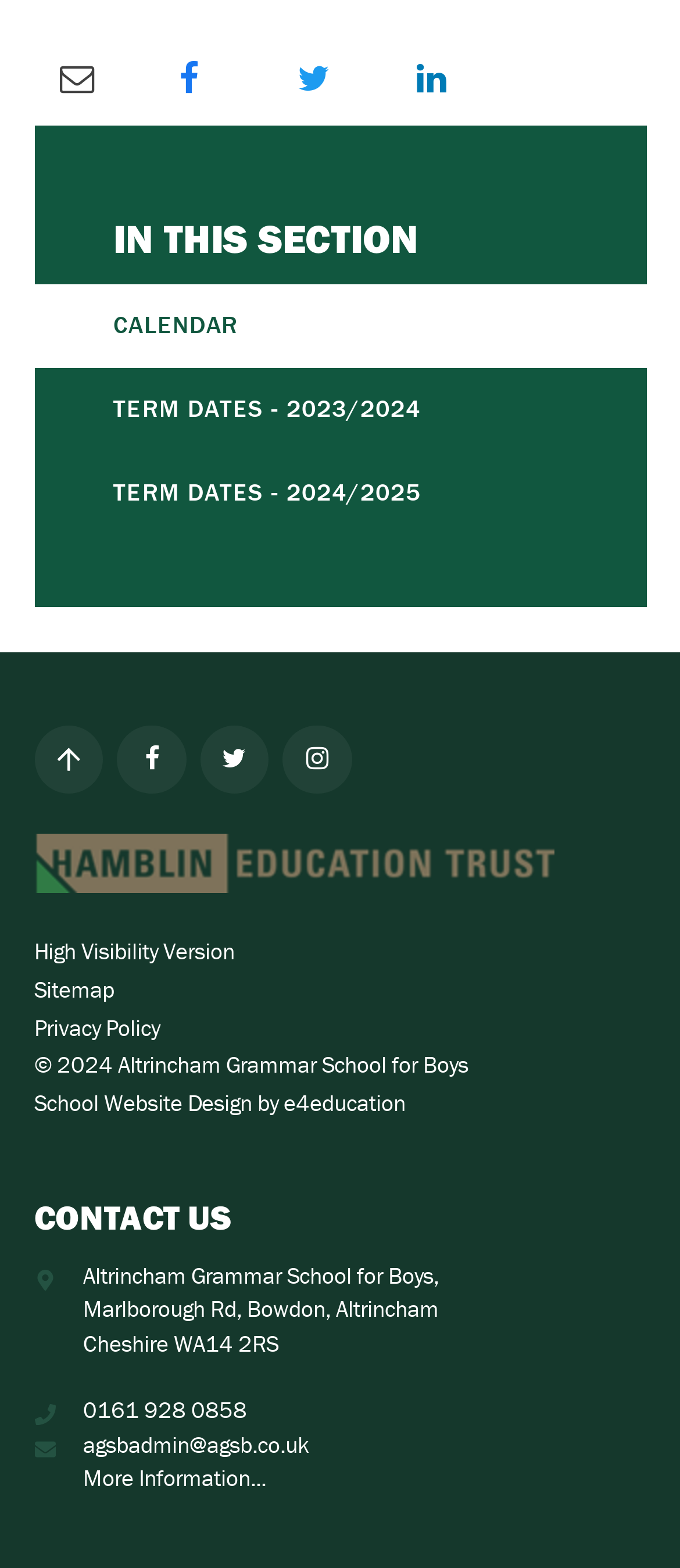Specify the bounding box coordinates of the area to click in order to follow the given instruction: "Email agsbadmin@agsb.co.uk."

[0.122, 0.912, 0.455, 0.931]